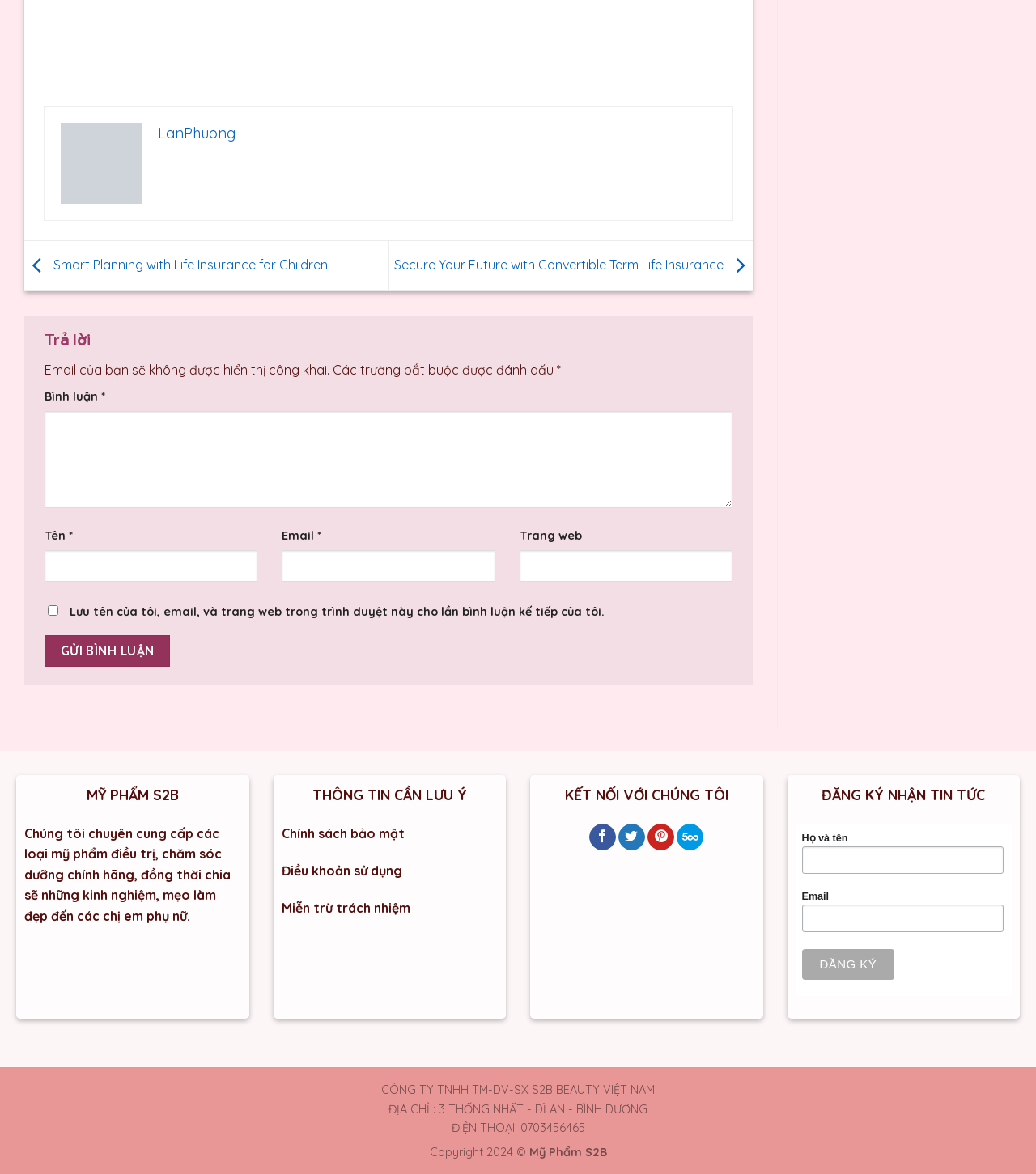Give a one-word or short phrase answer to this question: 
What is the theme of the webpage?

Beauty and cosmetics